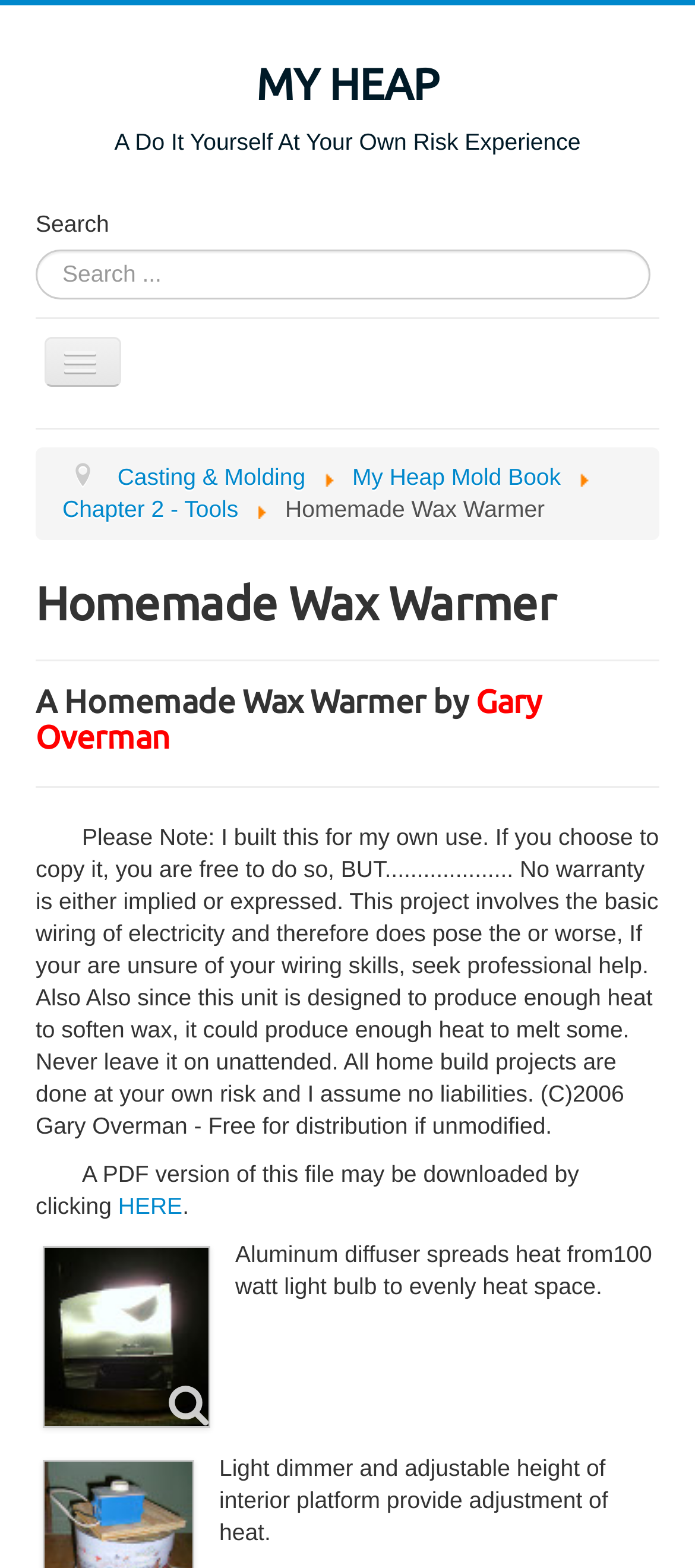Determine the bounding box for the UI element that matches this description: "Chapter 2 - Tools".

[0.09, 0.316, 0.343, 0.333]